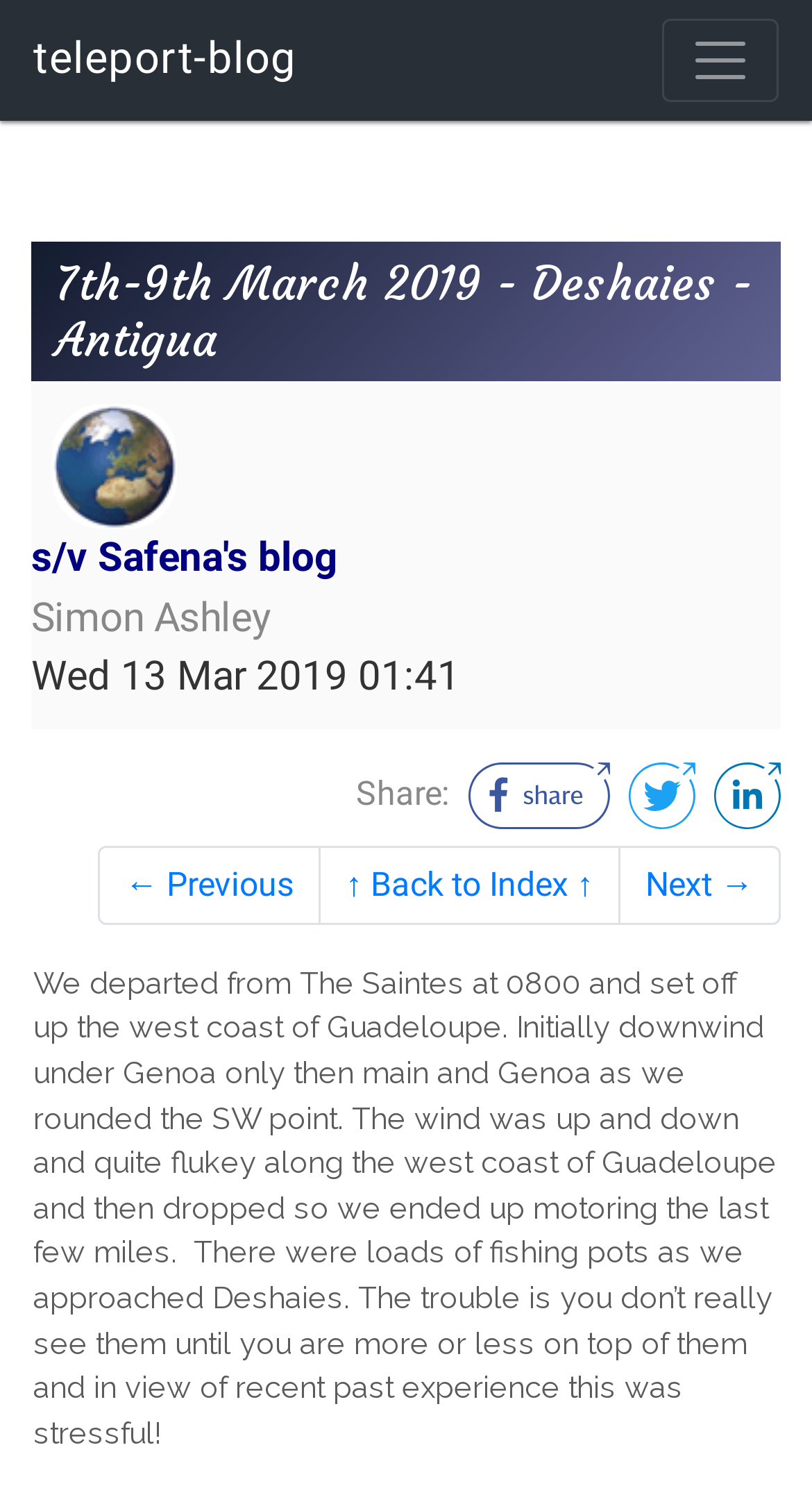Create a detailed summary of all the visual and textual information on the webpage.

This webpage is a blog post titled "7th-9th March 2019 - Deshaies - Antigua" from "s/v Safena's blog". At the top left, there is a link to "teleport-blog". On the top right, there is a button with no text. Below the button, the main title of the blog post is displayed. 

To the right of the title, there is an image. Below the title, the author's name "Simon Ashley" is shown, followed by the date "Wed 13 Mar 2019 01:41". 

Further down, there is a section with the label "Share:" and three links with corresponding icons to the right. 

At the bottom of the page, there are three navigation links: "← Previous" on the left, "↑ Back to Index ↑" in the middle, and "Next →" on the right.